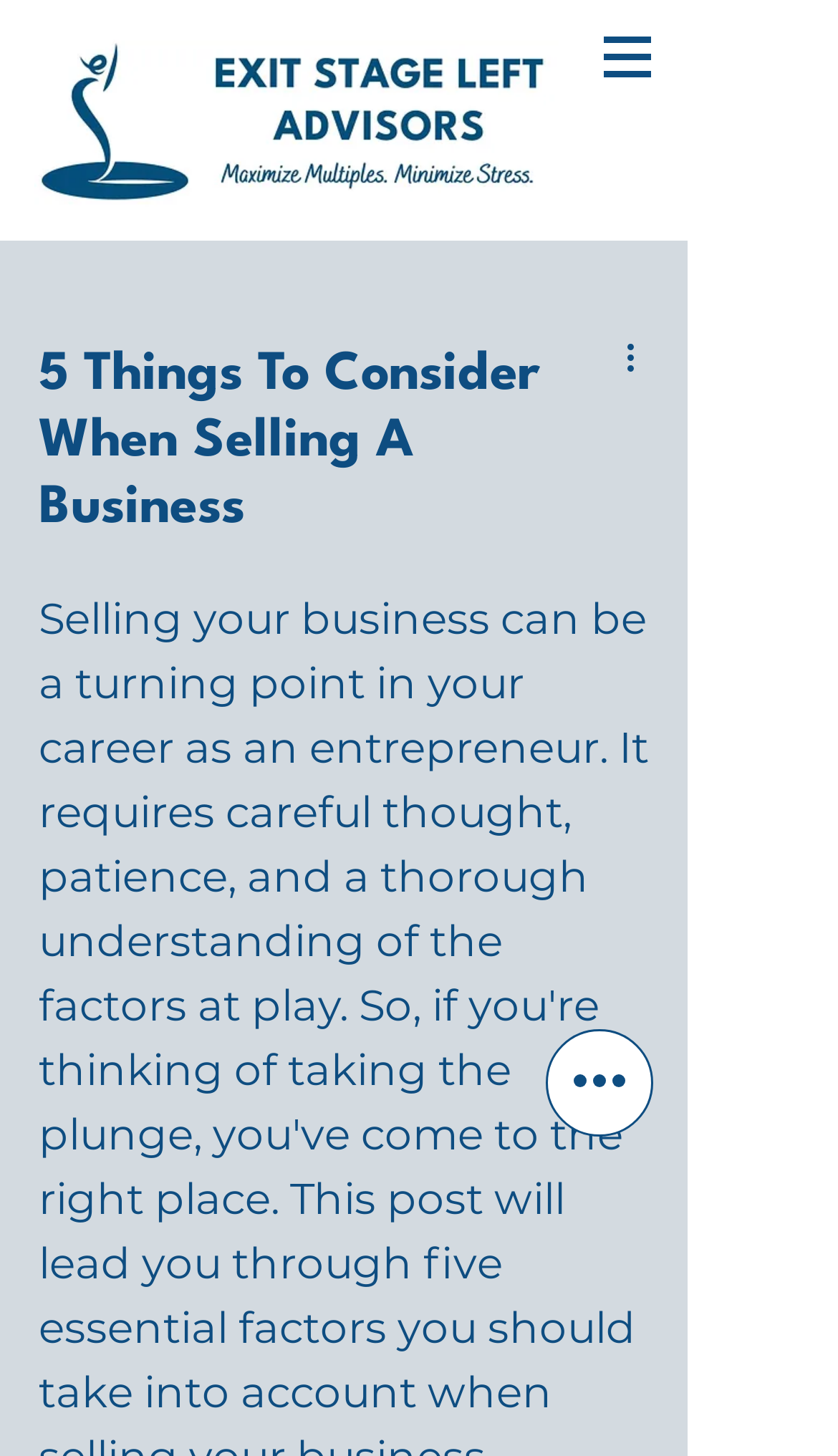Respond with a single word or phrase to the following question:
How many buttons are there in the navigation menu?

2